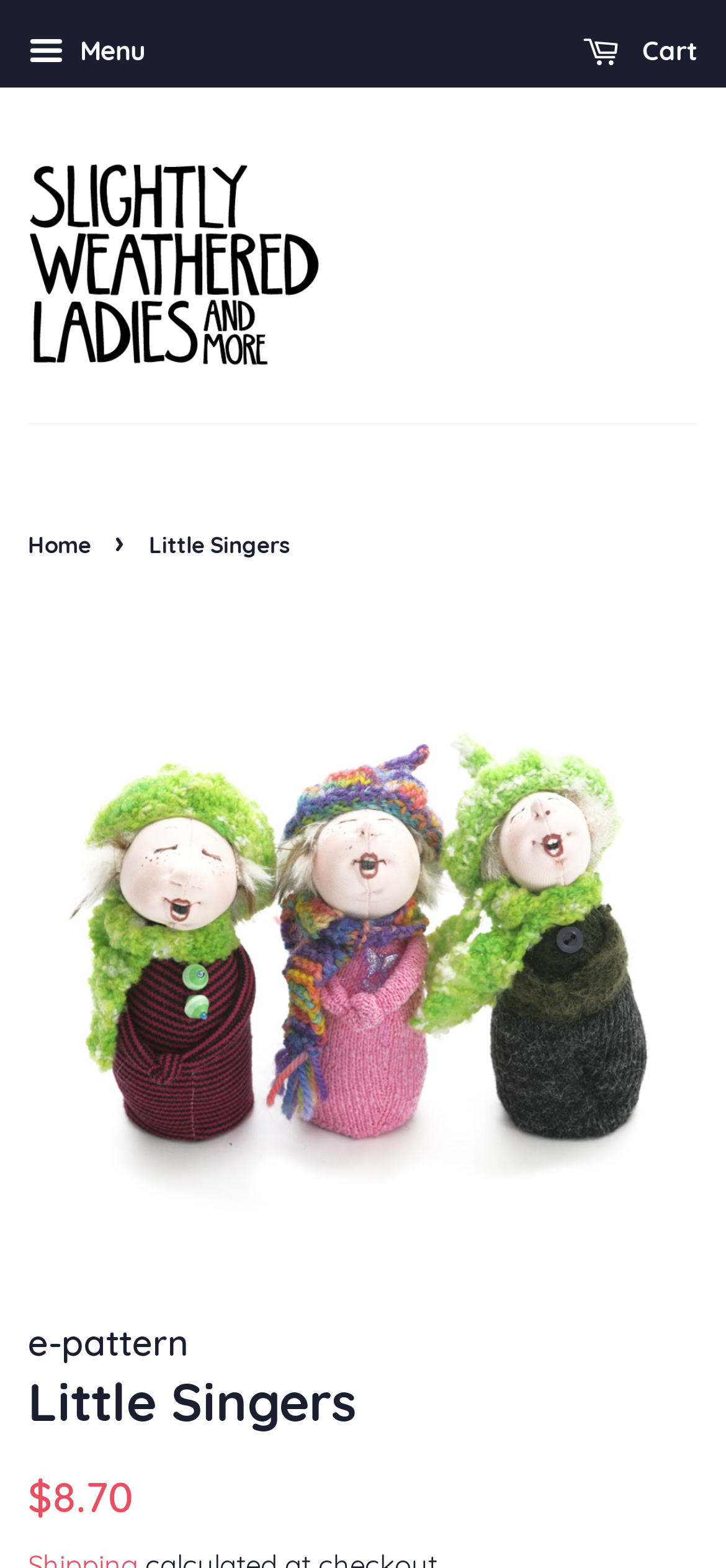Describe the webpage meticulously, covering all significant aspects.

The webpage is about "Little Singers" and appears to be an e-commerce page. At the top left, there is a button labeled "Menu" and a link to the "Cart" at the top right. Below the menu button, there is a link to "Slightly Weathered Ladies & More" with an accompanying image. 

To the right of the link, there is a navigation section with breadcrumbs, containing a link to "Home" and a static text "Little Singers". 

Below the navigation section, there is a large image of "Little Singers" taking up most of the width. 

At the bottom left, there is a static text "e-pattern" and a heading "Little Singers" above the pricing information. The price is listed as "Regular price" with a value of "$8.70".